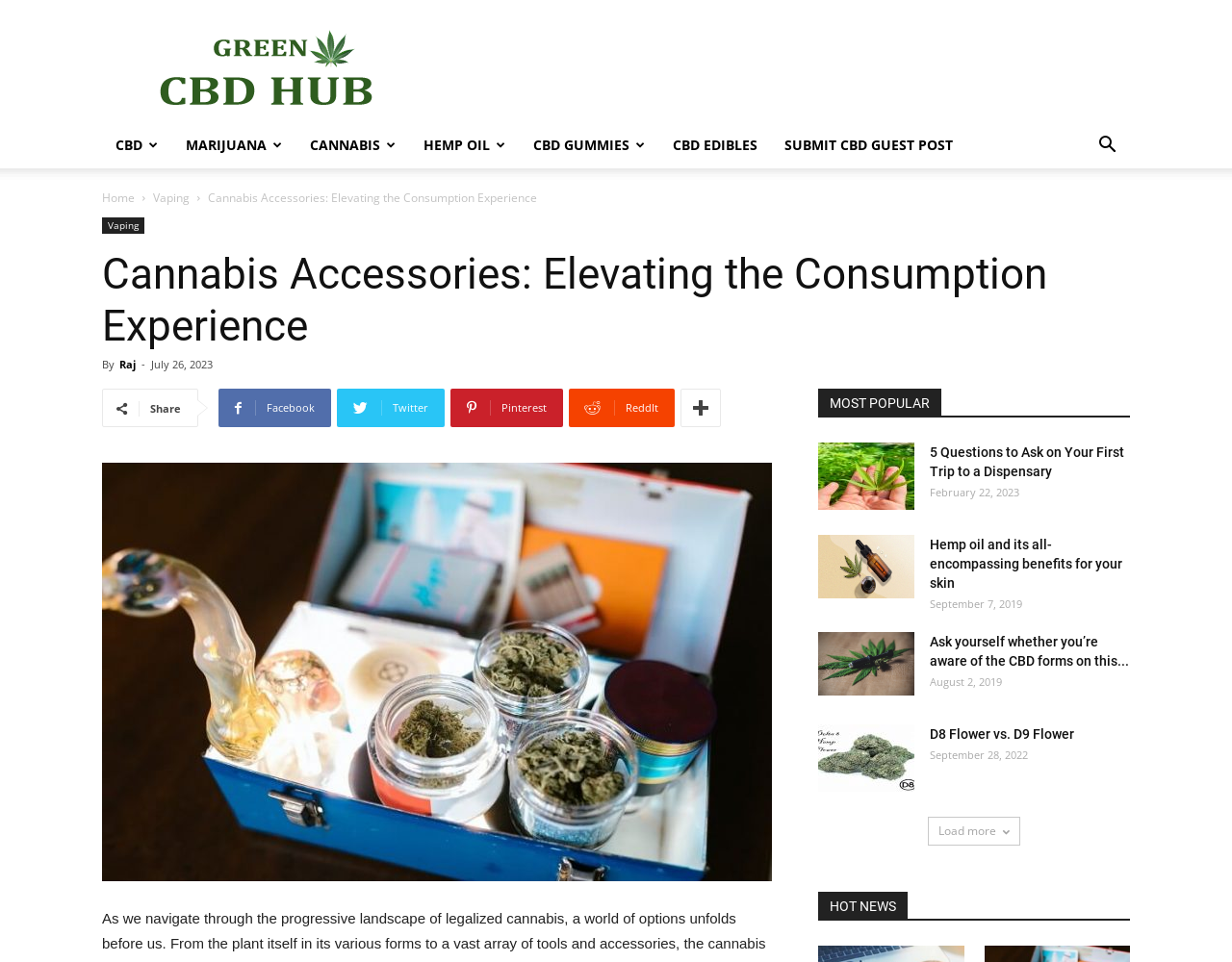Please identify the bounding box coordinates of the element's region that should be clicked to execute the following instruction: "Click on CBD". The bounding box coordinates must be four float numbers between 0 and 1, i.e., [left, top, right, bottom].

[0.083, 0.127, 0.14, 0.175]